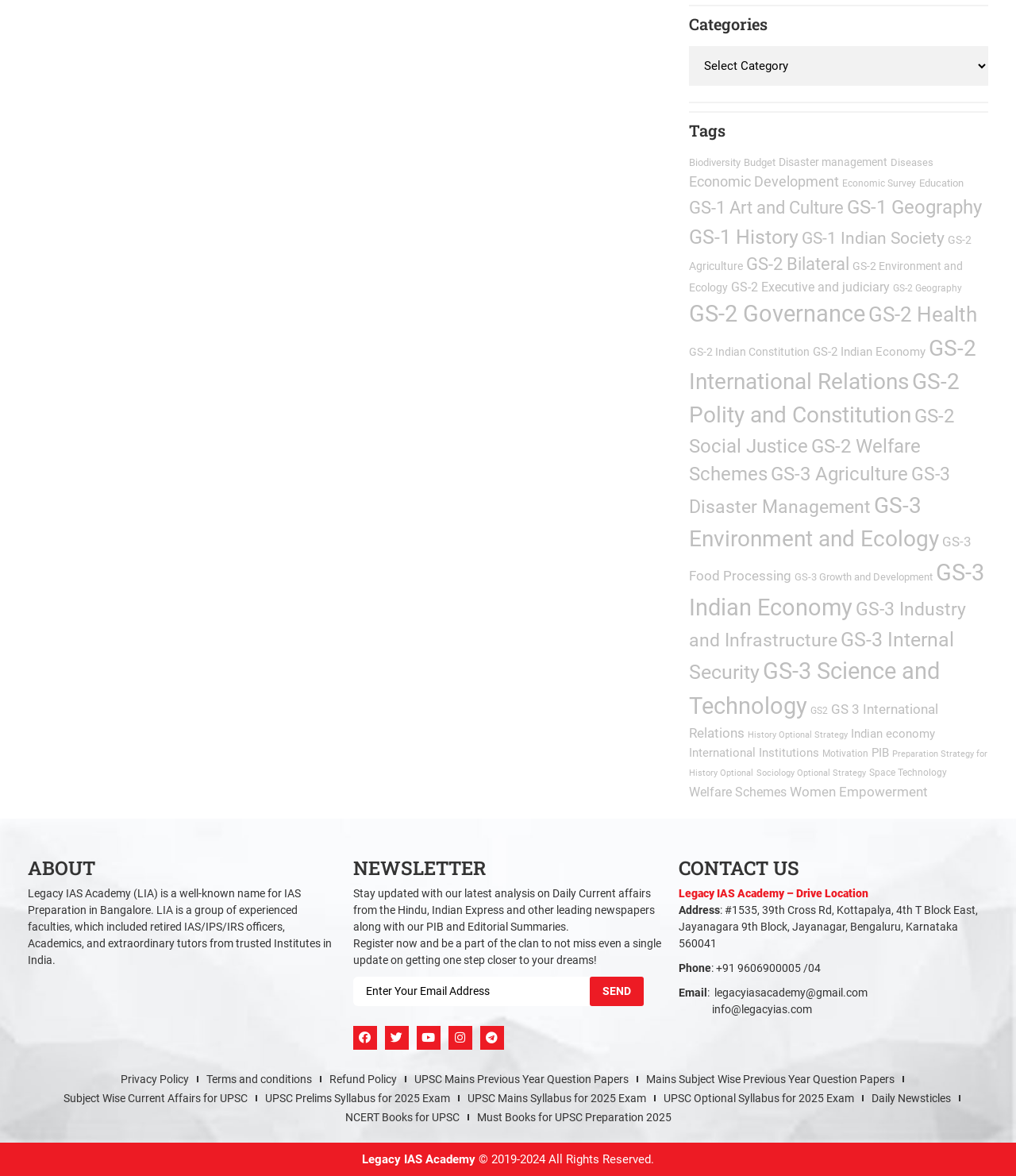How many items are there under 'GS-2 Governance'?
Please provide a detailed and comprehensive answer to the question.

The number of items under 'GS-2 Governance' can be found by looking at the link 'GS-2 Governance (978 items)' in the 'Tags' section.